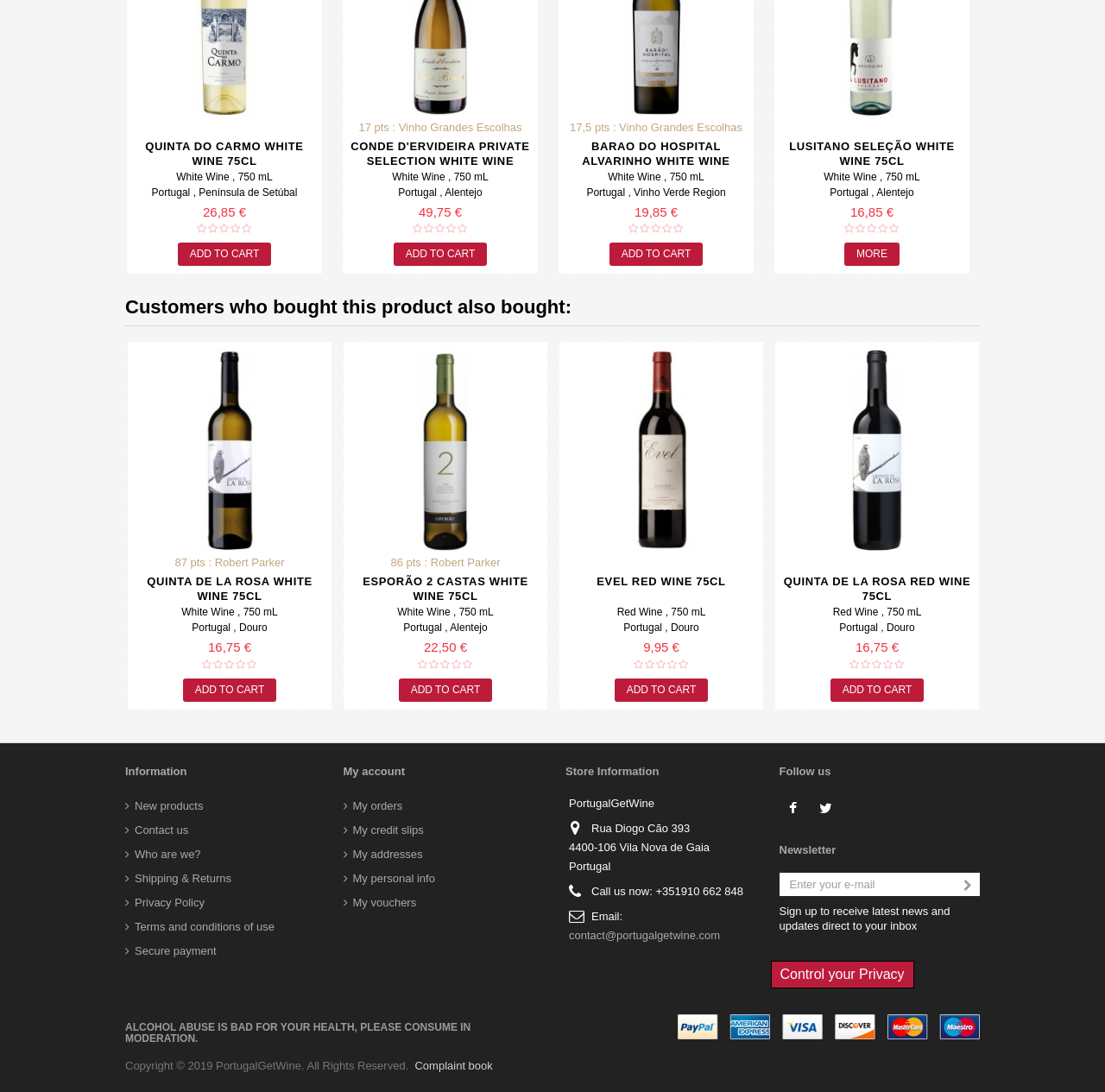Please identify the bounding box coordinates of the element's region that needs to be clicked to fulfill the following instruction: "Add 'CONDE D'ERVIDEIRA PRIVATE SELECTION WHITE WINE 75CL' to cart". The bounding box coordinates should consist of four float numbers between 0 and 1, i.e., [left, top, right, bottom].

[0.356, 0.222, 0.441, 0.244]